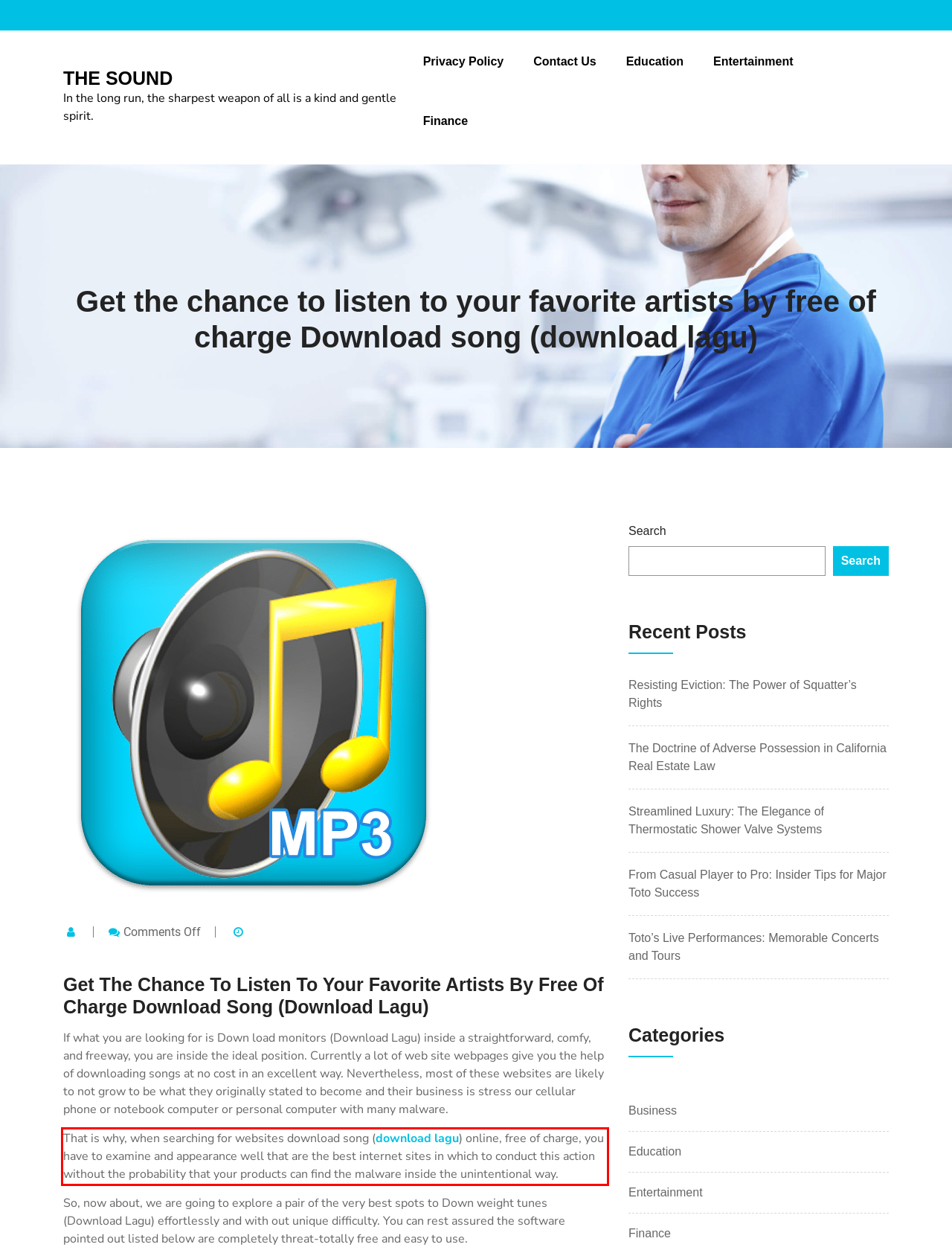Locate the red bounding box in the provided webpage screenshot and use OCR to determine the text content inside it.

That is why, when searching for websites download song (download lagu) online, free of charge, you have to examine and appearance well that are the best internet sites in which to conduct this action without the probability that your products can find the malware inside the unintentional way.